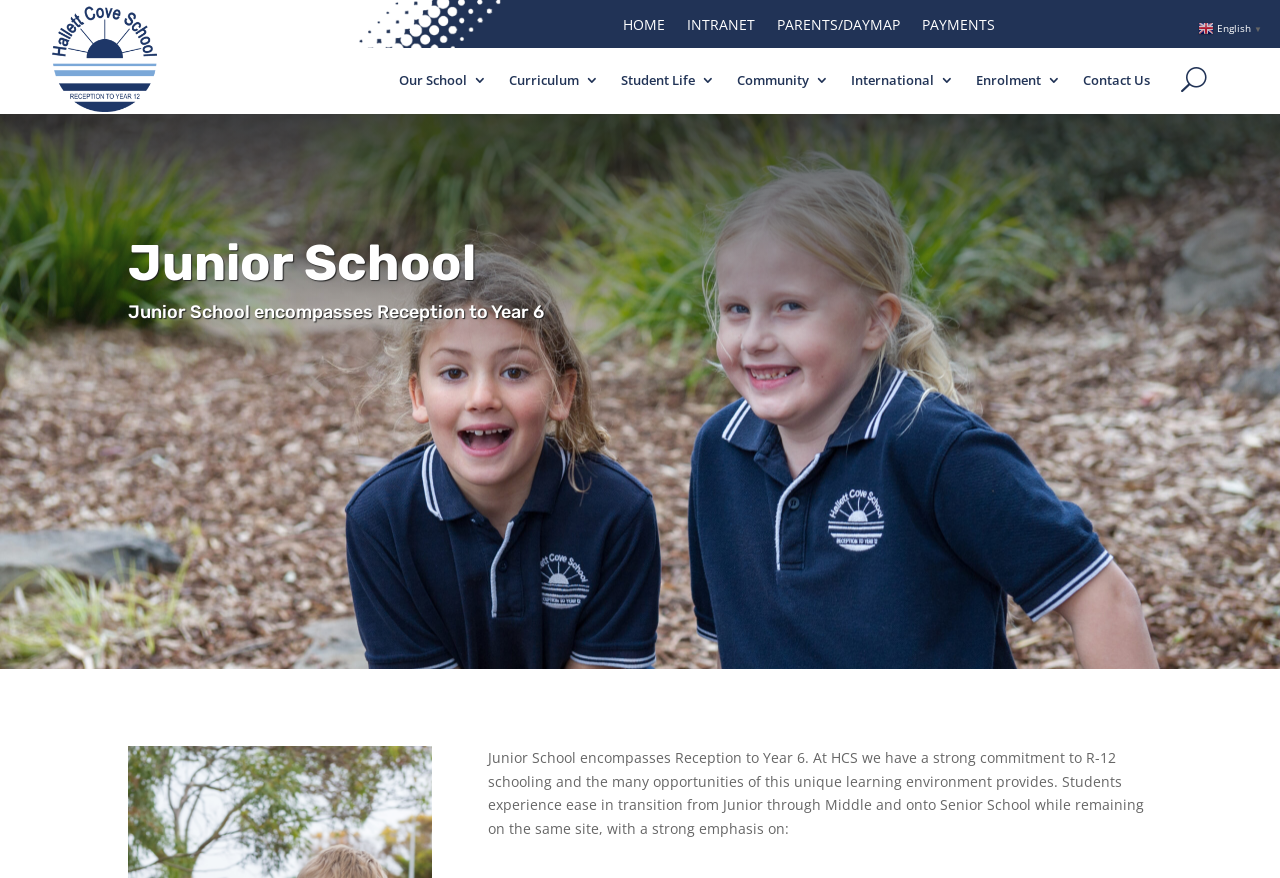Please identify the coordinates of the bounding box for the clickable region that will accomplish this instruction: "go to home page".

[0.487, 0.021, 0.519, 0.046]